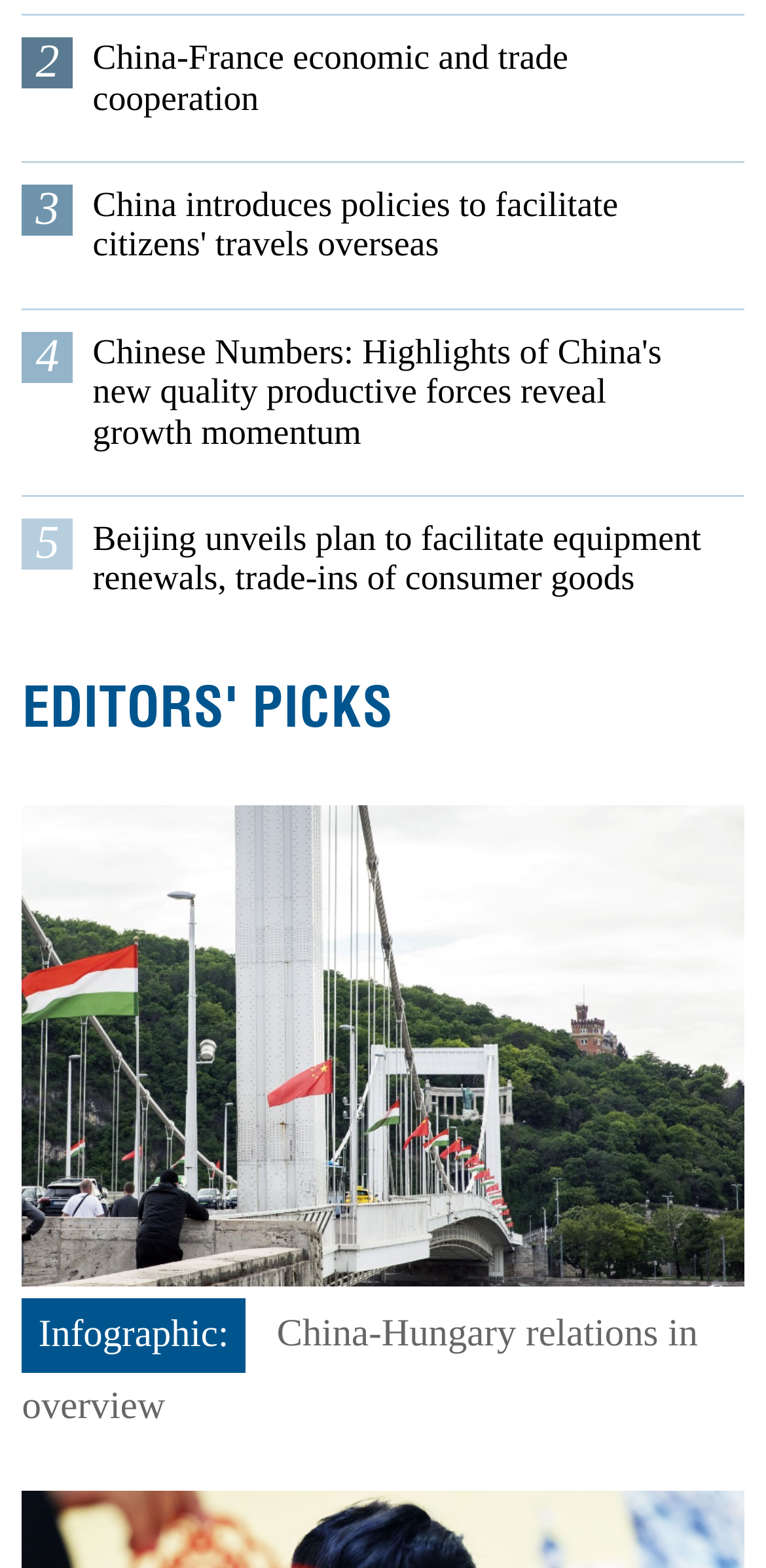Please respond in a single word or phrase: 
How many static text elements are on the webpage?

3